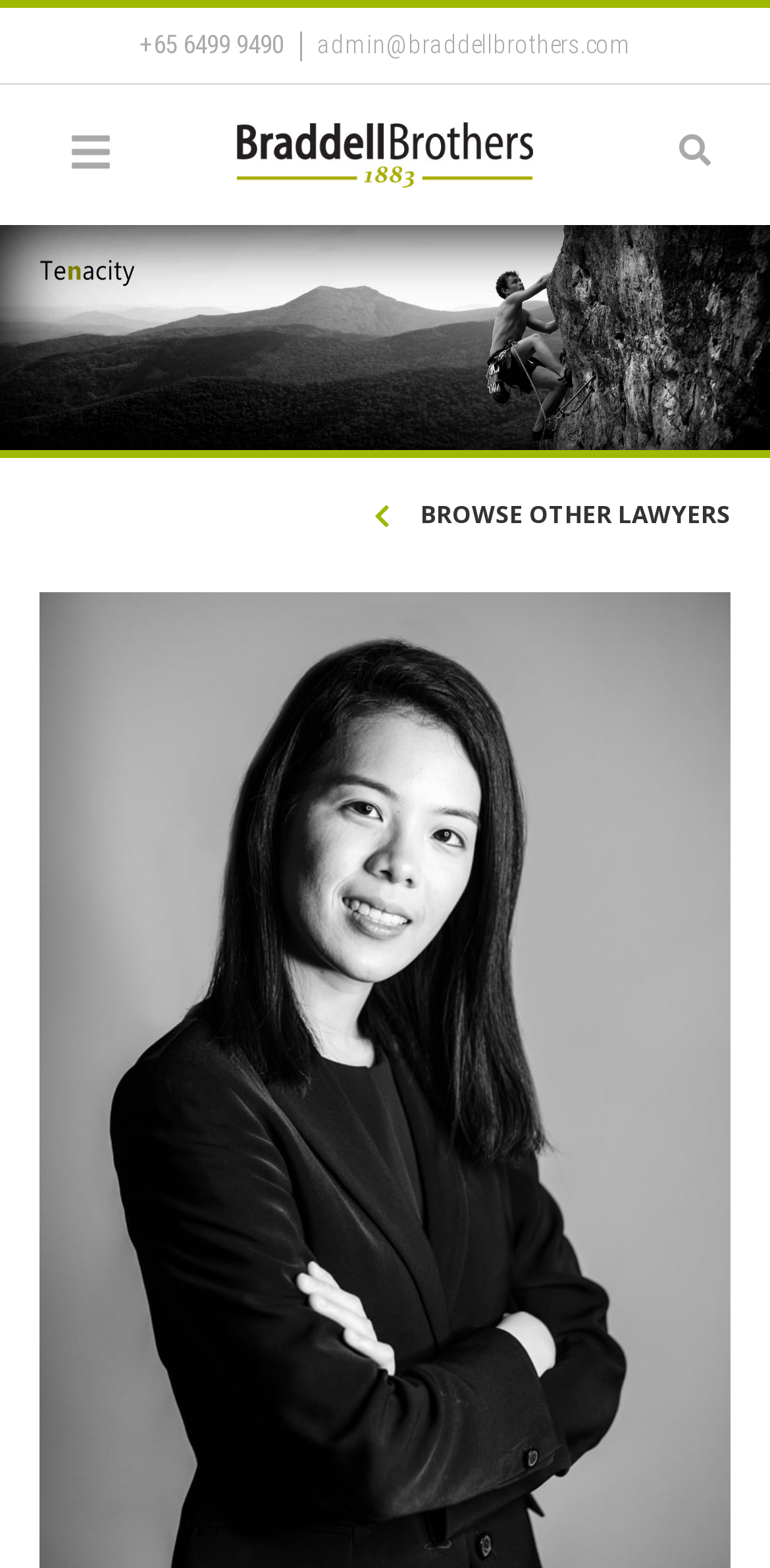Provide a short answer to the following question with just one word or phrase: What is the link to browse other lawyers on the webpage?

BROWSE OTHER LAWYERS